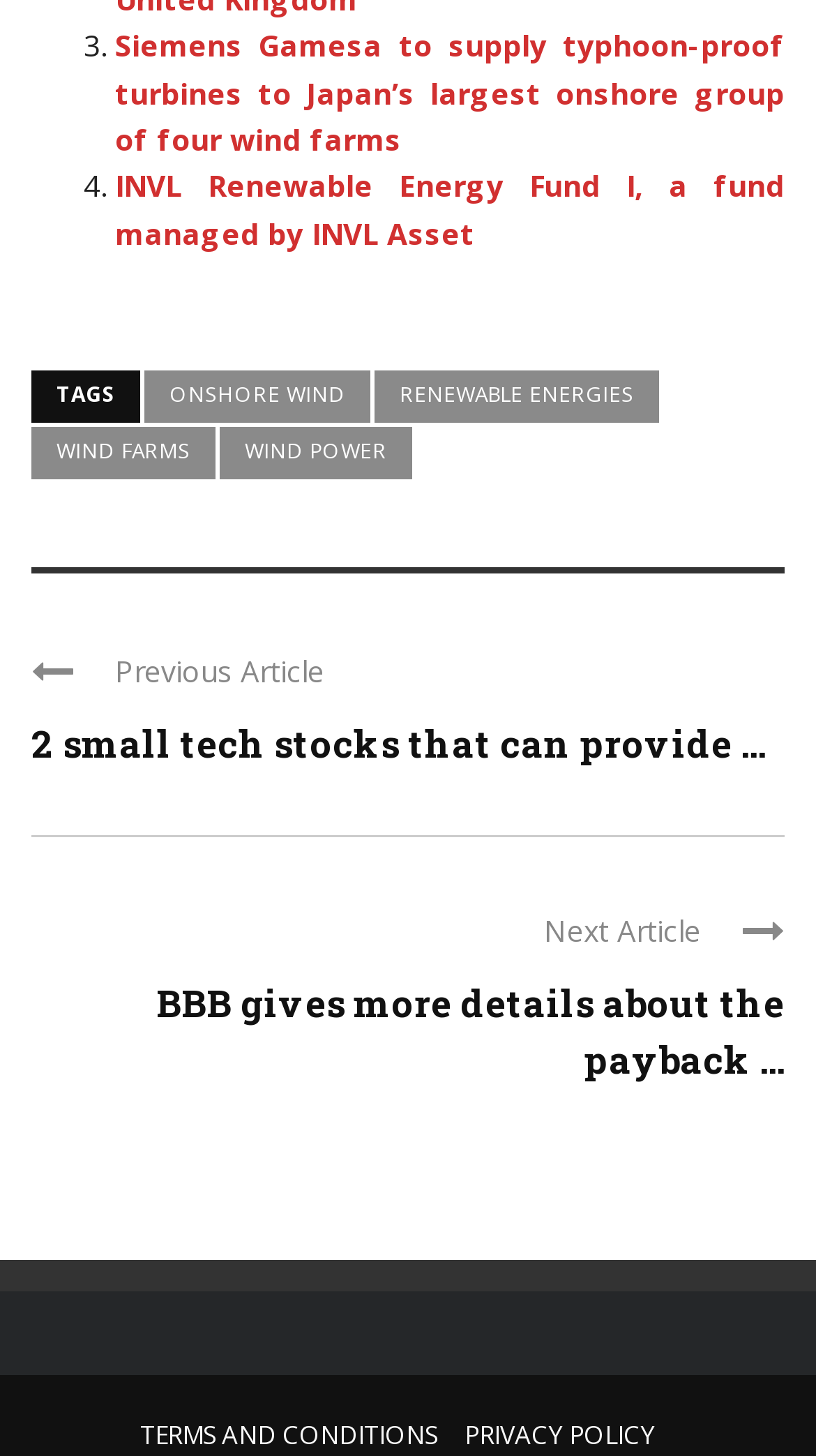Please locate the bounding box coordinates of the element that should be clicked to achieve the given instruction: "Check the TERMS AND CONDITIONS".

[0.172, 0.973, 0.536, 0.998]